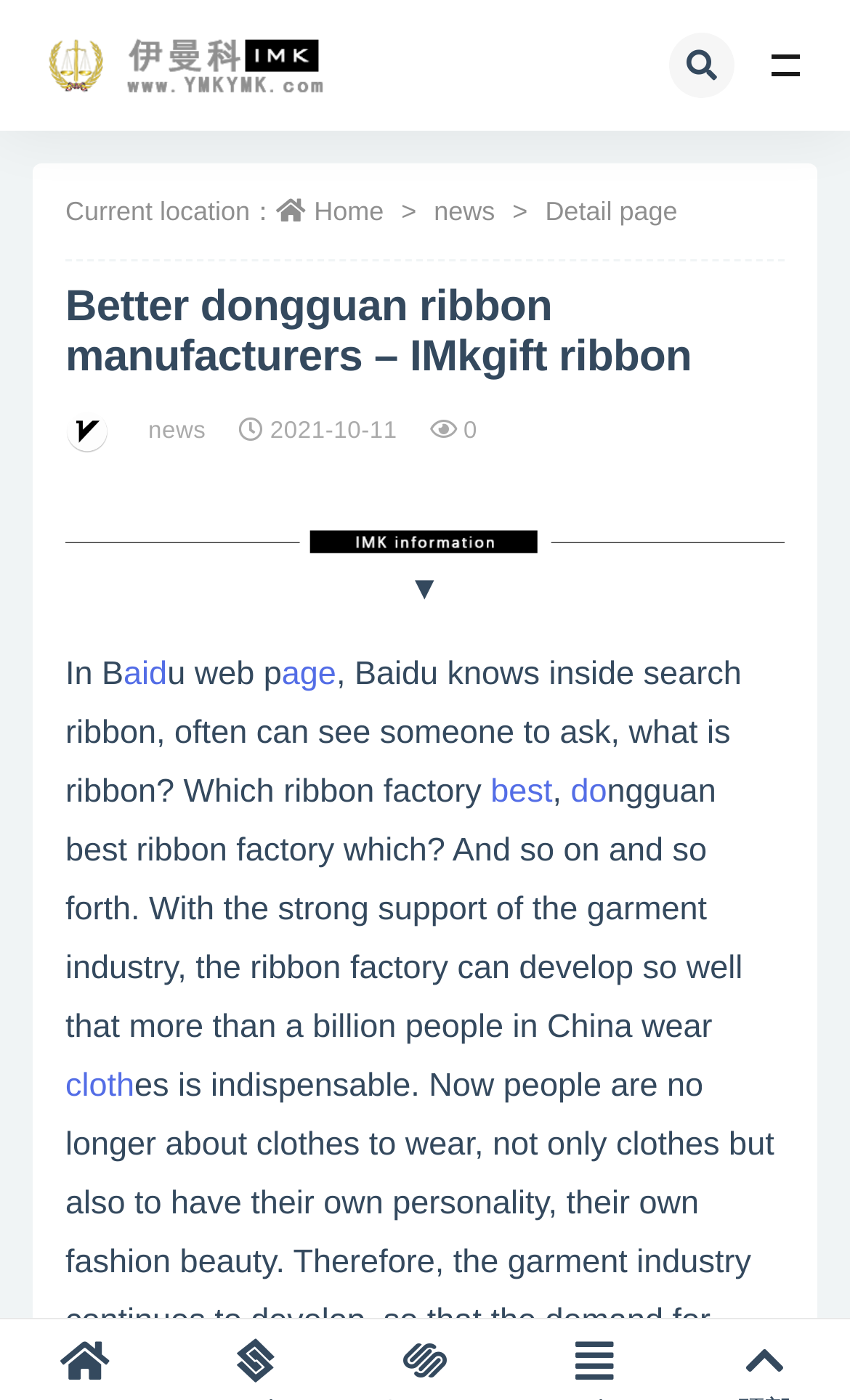Please respond to the question with a concise word or phrase:
What is the date of the news?

2021-10-11